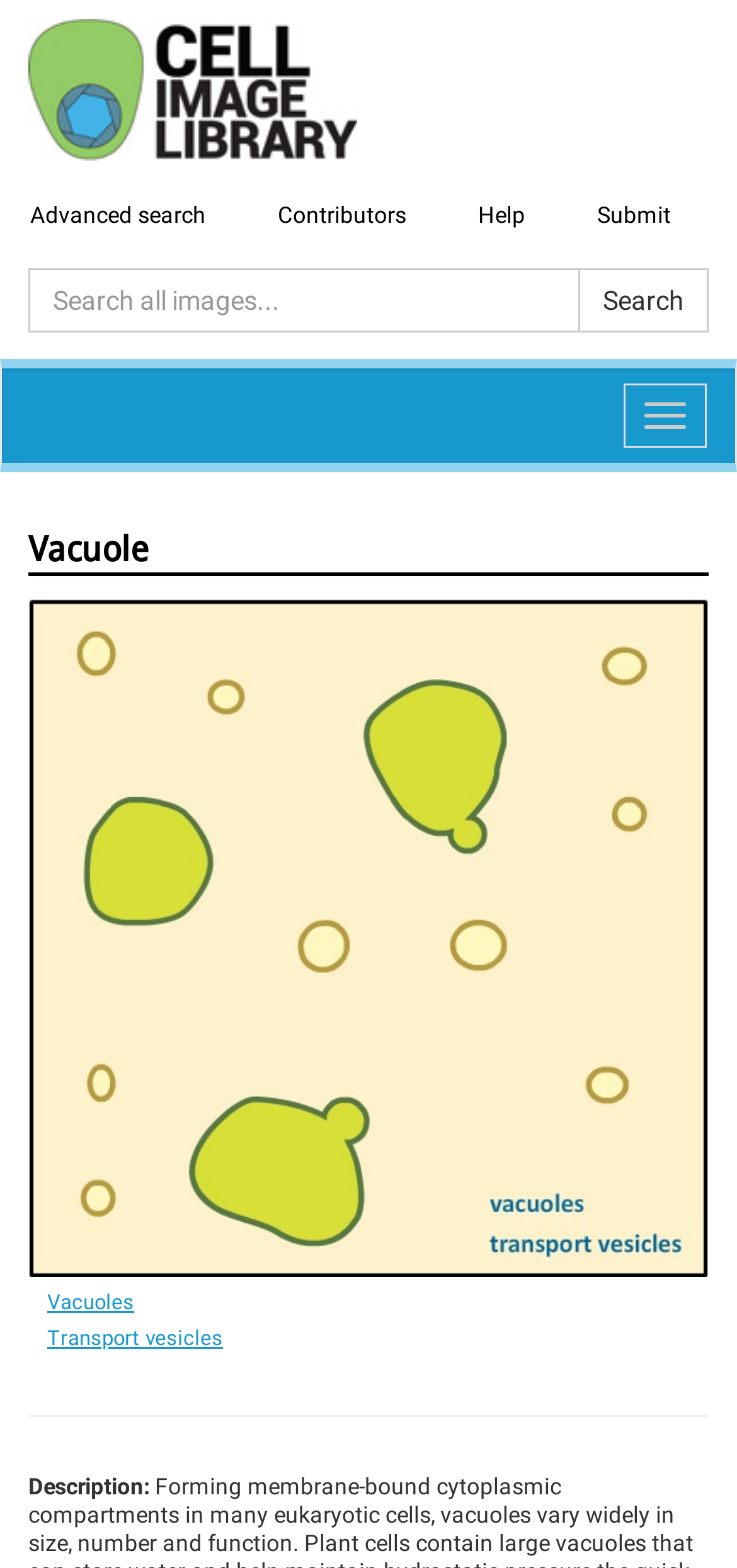Point out the bounding box coordinates of the section to click in order to follow this instruction: "Submit an image".

[0.81, 0.113, 0.962, 0.161]